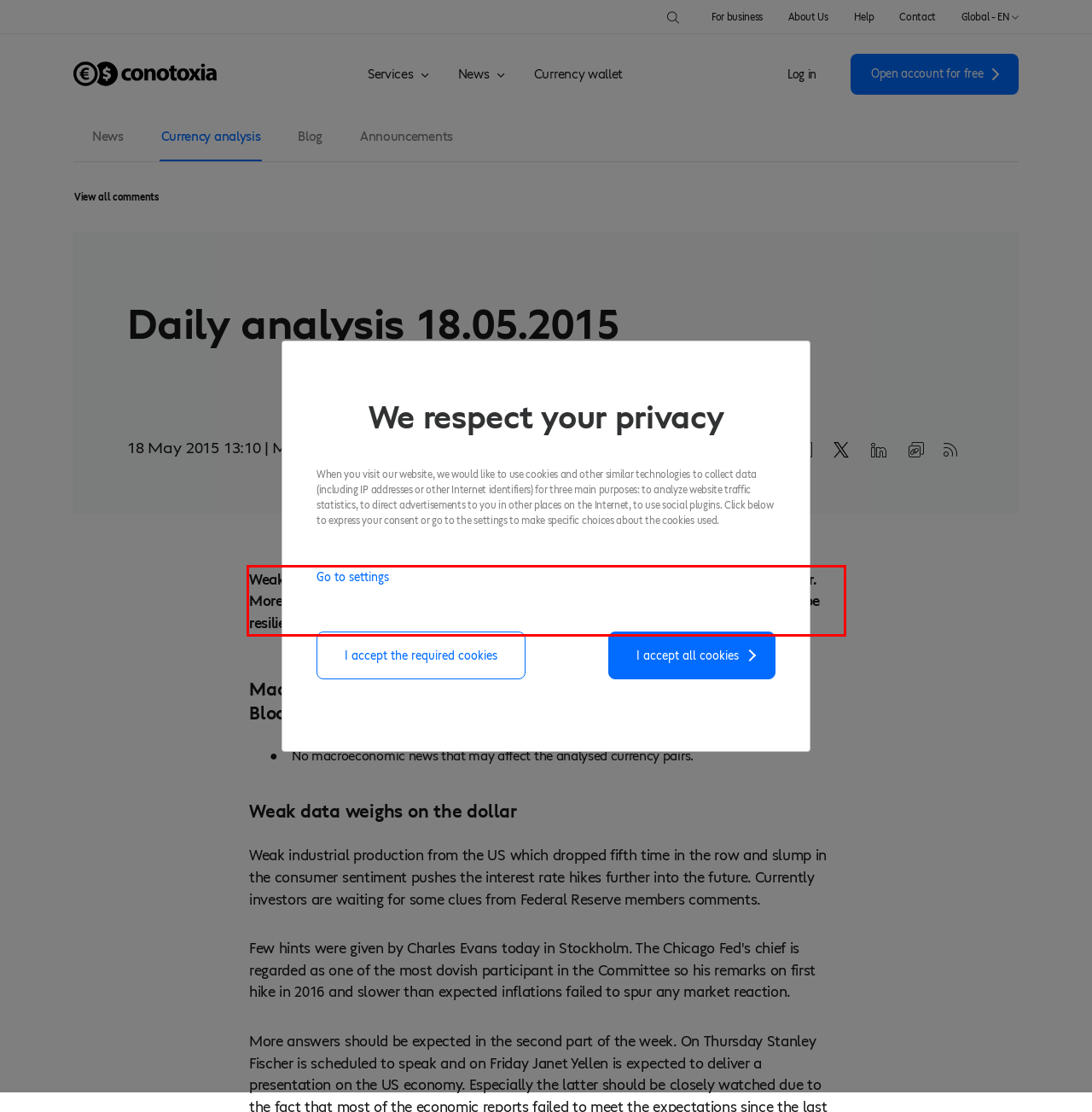Please perform OCR on the text within the red rectangle in the webpage screenshot and return the text content.

Weak data from the US and speculations on longer zero-rate-policy weigh on the dollar. More dark clouds over Greece. The zloty remains strong and the local currency should be resilient to the political issues.